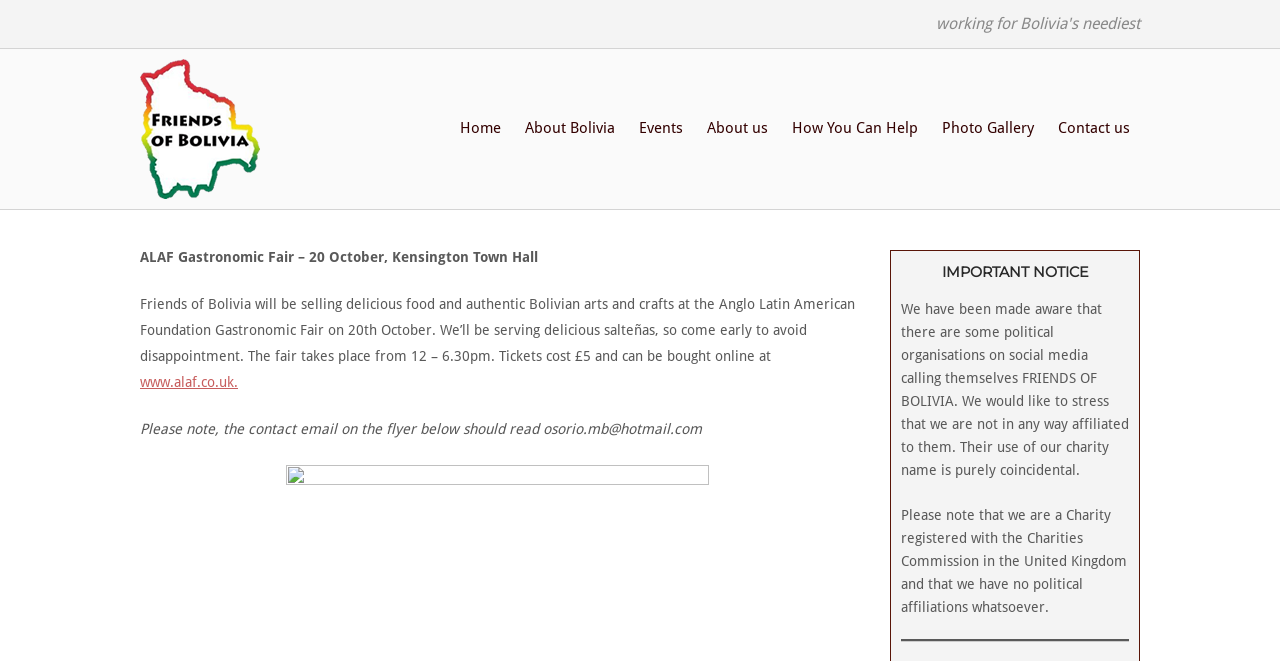Determine the coordinates of the bounding box that should be clicked to complete the instruction: "Go to www.alaf.co.uk". The coordinates should be represented by four float numbers between 0 and 1: [left, top, right, bottom].

[0.109, 0.566, 0.186, 0.59]